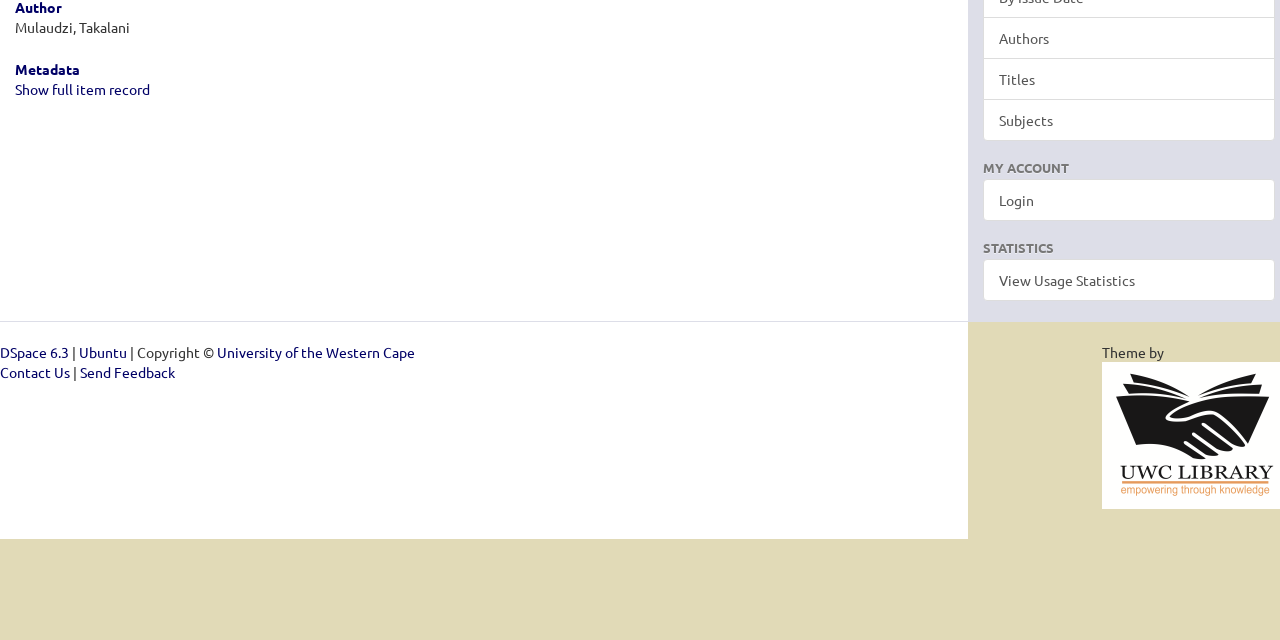Determine the bounding box for the UI element as described: "DSpace 6.3". The coordinates should be represented as four float numbers between 0 and 1, formatted as [left, top, right, bottom].

[0.0, 0.536, 0.054, 0.564]